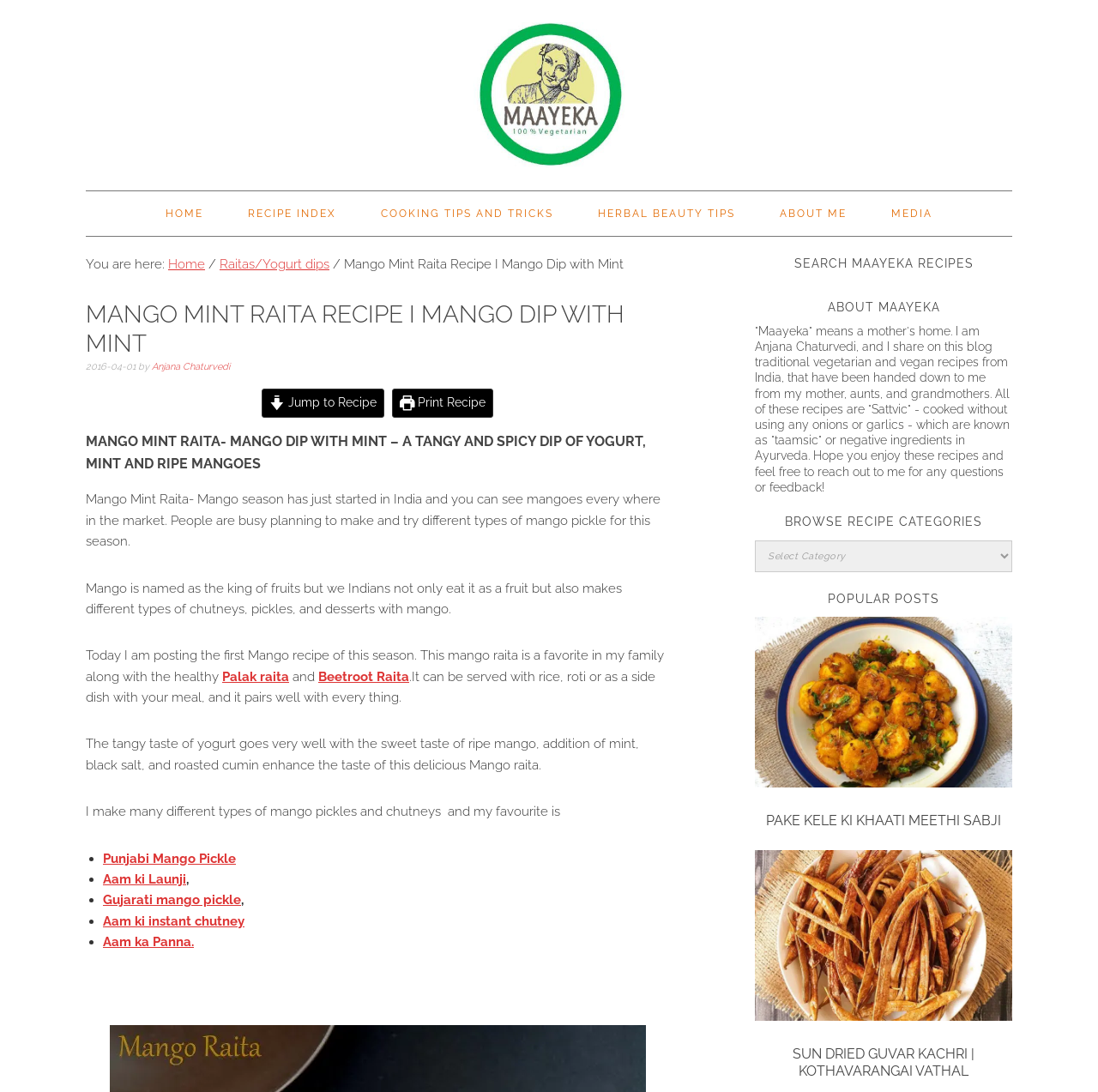Articulate a detailed summary of the webpage's content and design.

This webpage is a recipe blog featuring a recipe for Mango Mint Raita, a tangy and spicy dip made with yogurt, mint, and ripe mangoes. At the top of the page, there is a navigation menu with links to the home page, recipe index, cooking tips, herbal beauty tips, about me, and media. Below the navigation menu, there is a breadcrumb trail showing the current page's location within the website.

The main content of the page is divided into two sections. On the left side, there is a header section with the title "Mango Mint Raita Recipe I Mango Dip with Mint" and a time stamp indicating when the recipe was posted. Below the title, there are links to jump to the recipe and print the recipe. On the right side, there is a section with a brief introduction to the recipe, followed by a list of ingredients and instructions.

The introduction section describes the recipe as a favorite in the author's family and mentions that it can be served with rice, roti, or as a side dish. The text also mentions that the author makes different types of mango pickles and chutneys, with links to other recipes on the website.

On the right side of the page, there are three columns with additional content. The top column has a search bar and headings for "About Maayeka" and "Browse Recipe Categories". The middle column has a section titled "Popular Posts" with links to other recipes on the website, each with a thumbnail image. The bottom column has a section titled "Recipe Categories" with a dropdown menu to browse recipes by category.

Throughout the page, there are several images, including a small icon for the website's logo at the top left corner, and thumbnail images for the popular posts section. The overall layout is clean and easy to navigate, with clear headings and concise text.